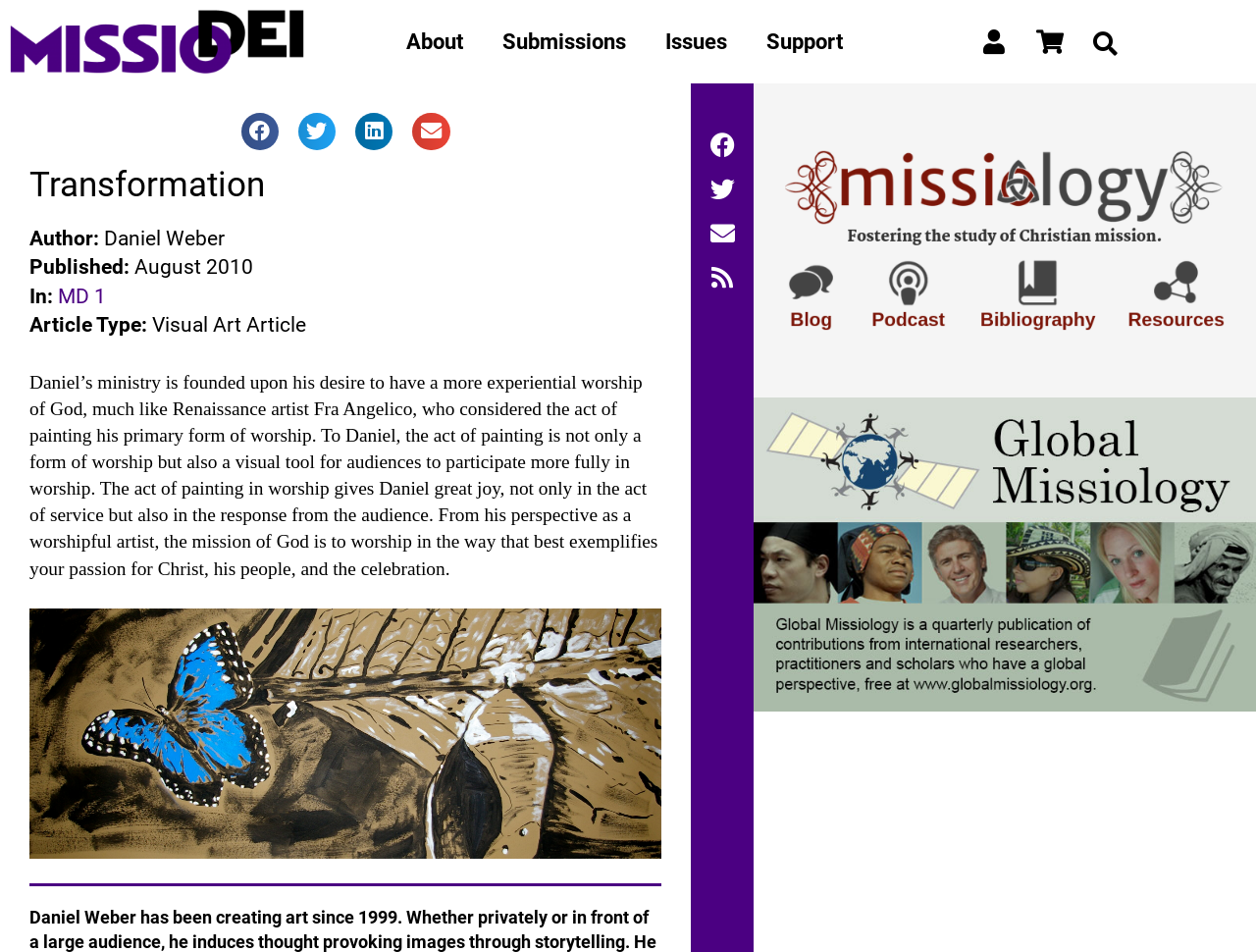Predict the bounding box of the UI element that fits this description: "Rss".

[0.565, 0.278, 0.585, 0.304]